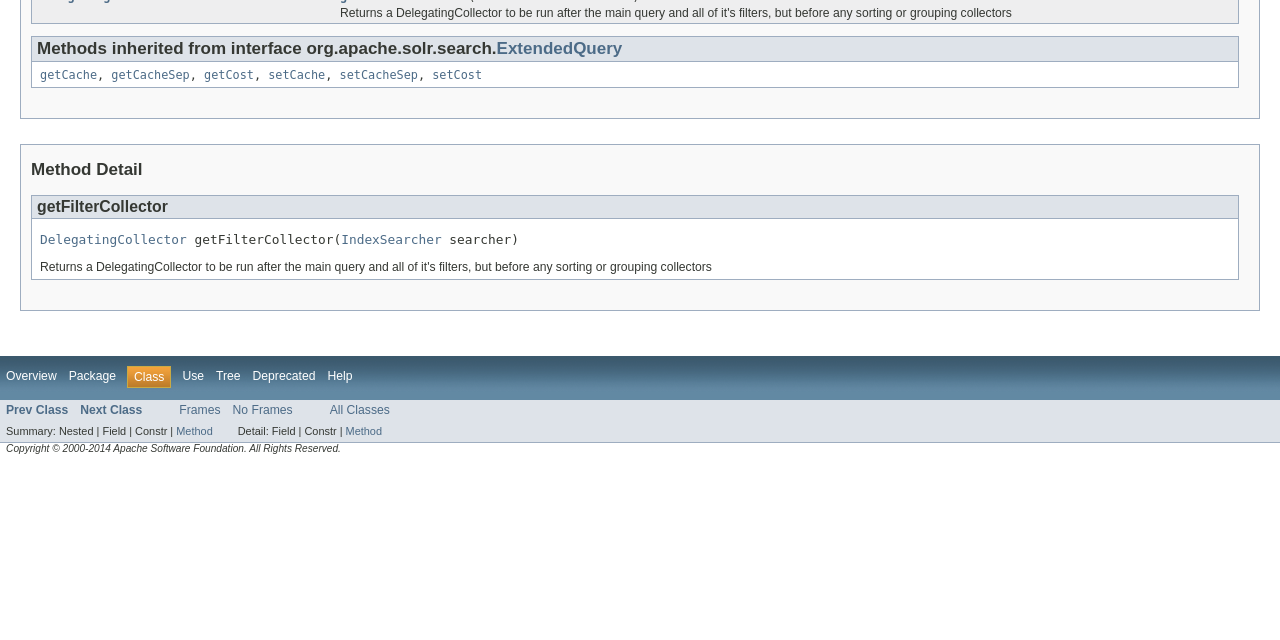Using the webpage screenshot and the element description Next Class, determine the bounding box coordinates. Specify the coordinates in the format (top-left x, top-left y, bottom-right x, bottom-right y) with values ranging from 0 to 1.

[0.063, 0.629, 0.111, 0.651]